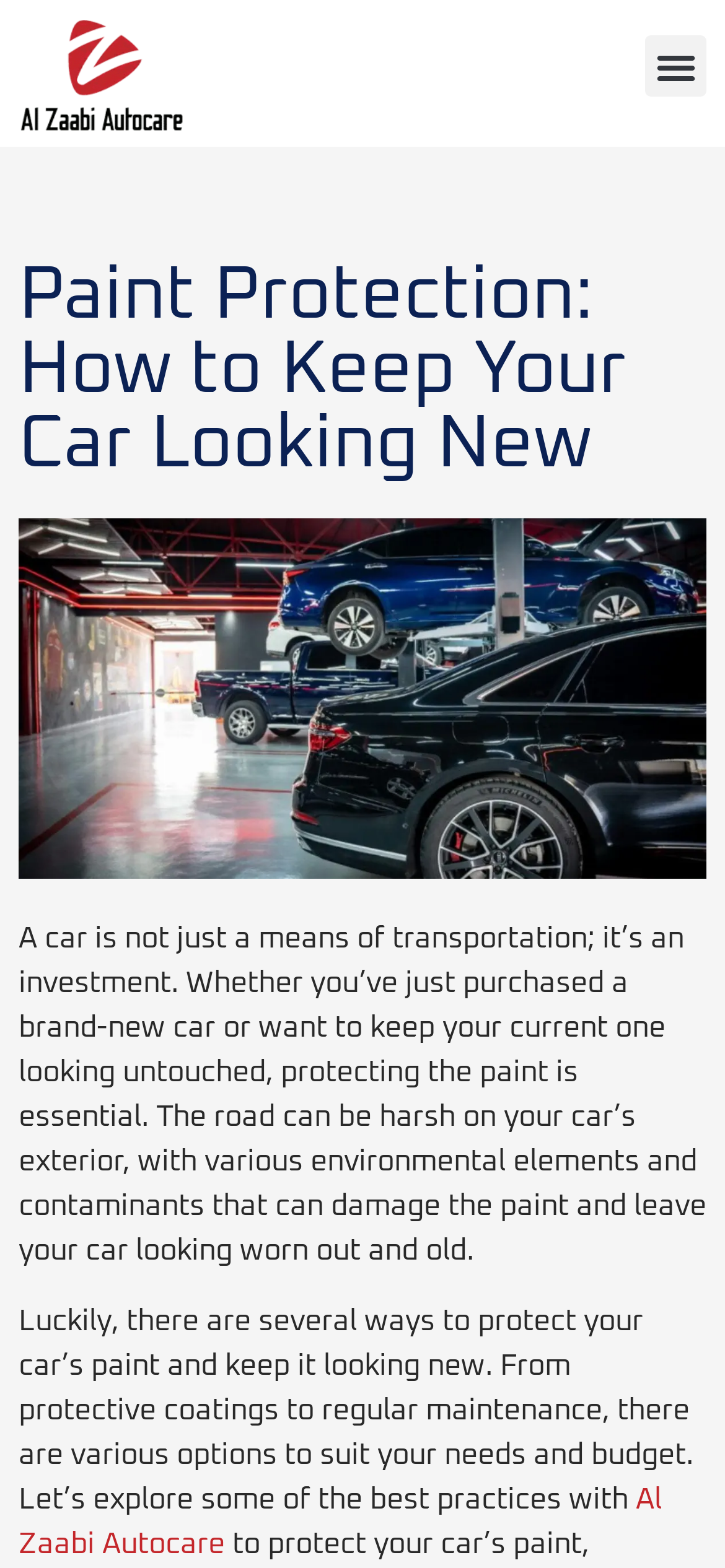Refer to the image and offer a detailed explanation in response to the question: What is the purpose of protecting a car's paint?

According to the webpage, protecting a car's paint is essential to keep it looking new and untouched, as the road can be harsh on the car's exterior and cause damage to the paint.